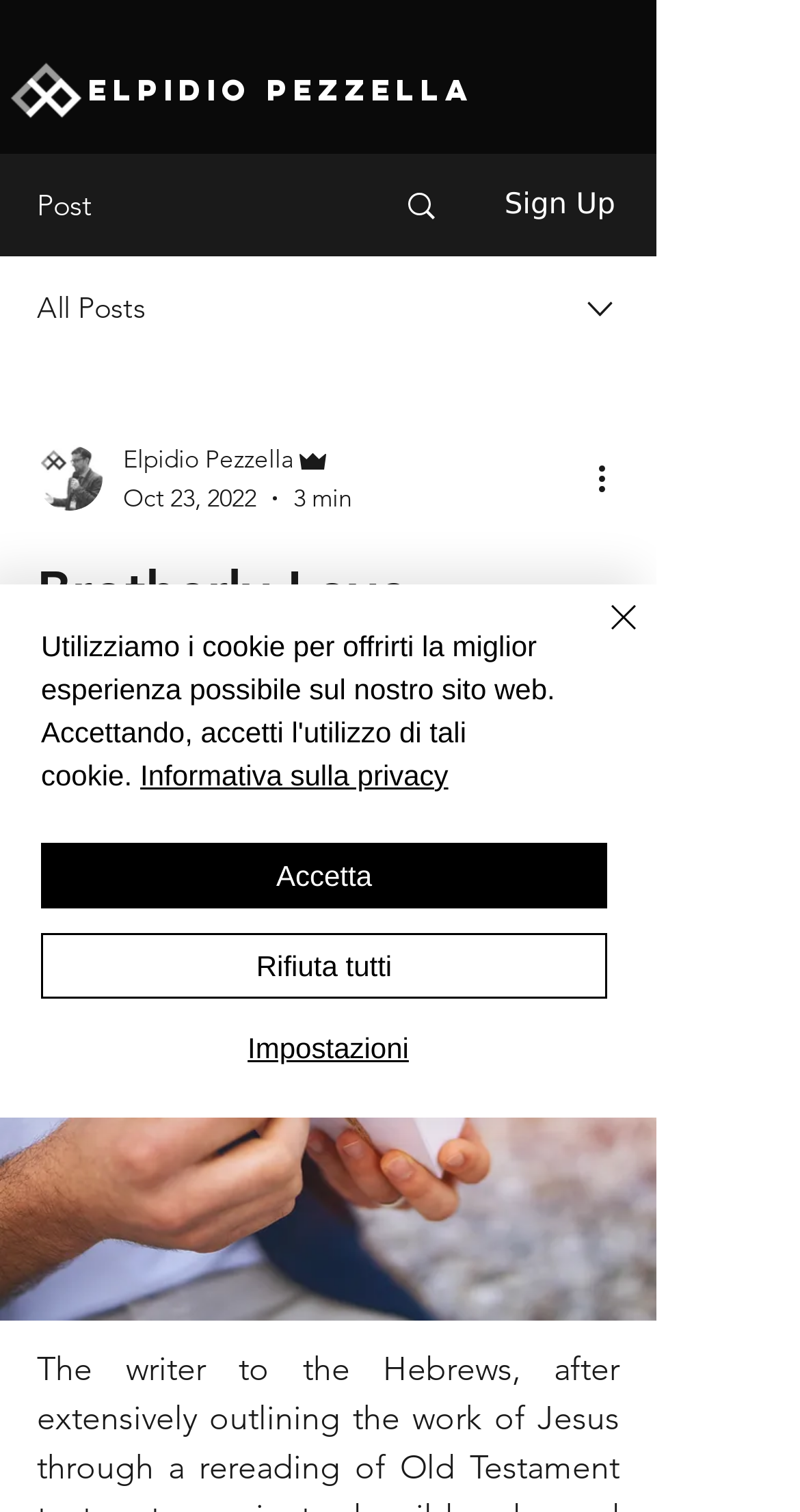What is the Bible verse mentioned?
Answer the question with a detailed explanation, including all necessary information.

I found the Bible verse by examining the StaticText element, which contains the verse 'By this all will know that you are My disciples, if you have love for one another.' and its reference '(John 13:35 NKJV)'.